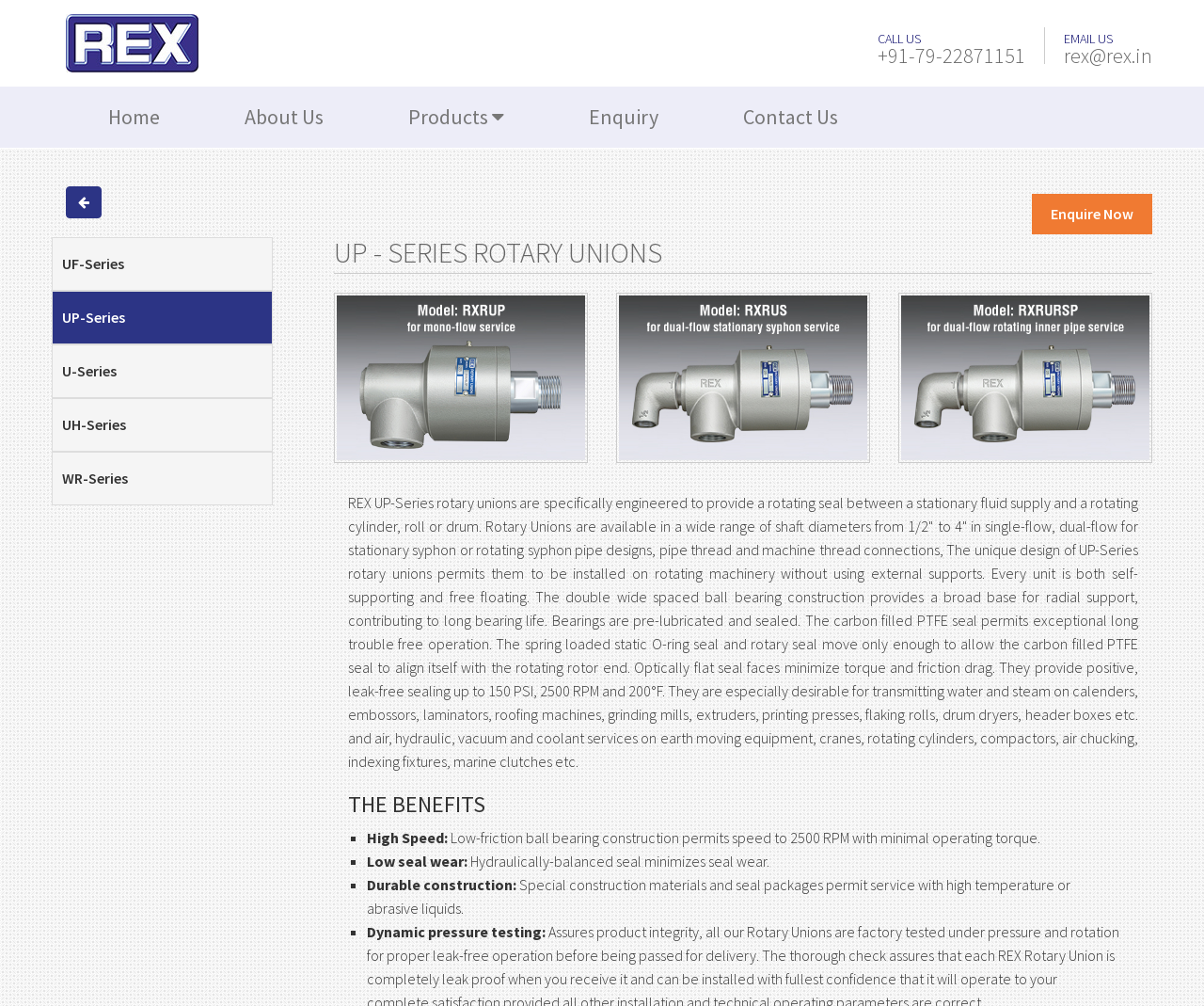Please give a concise answer to this question using a single word or phrase: 
How many images are there on the UP-Series product page?

3